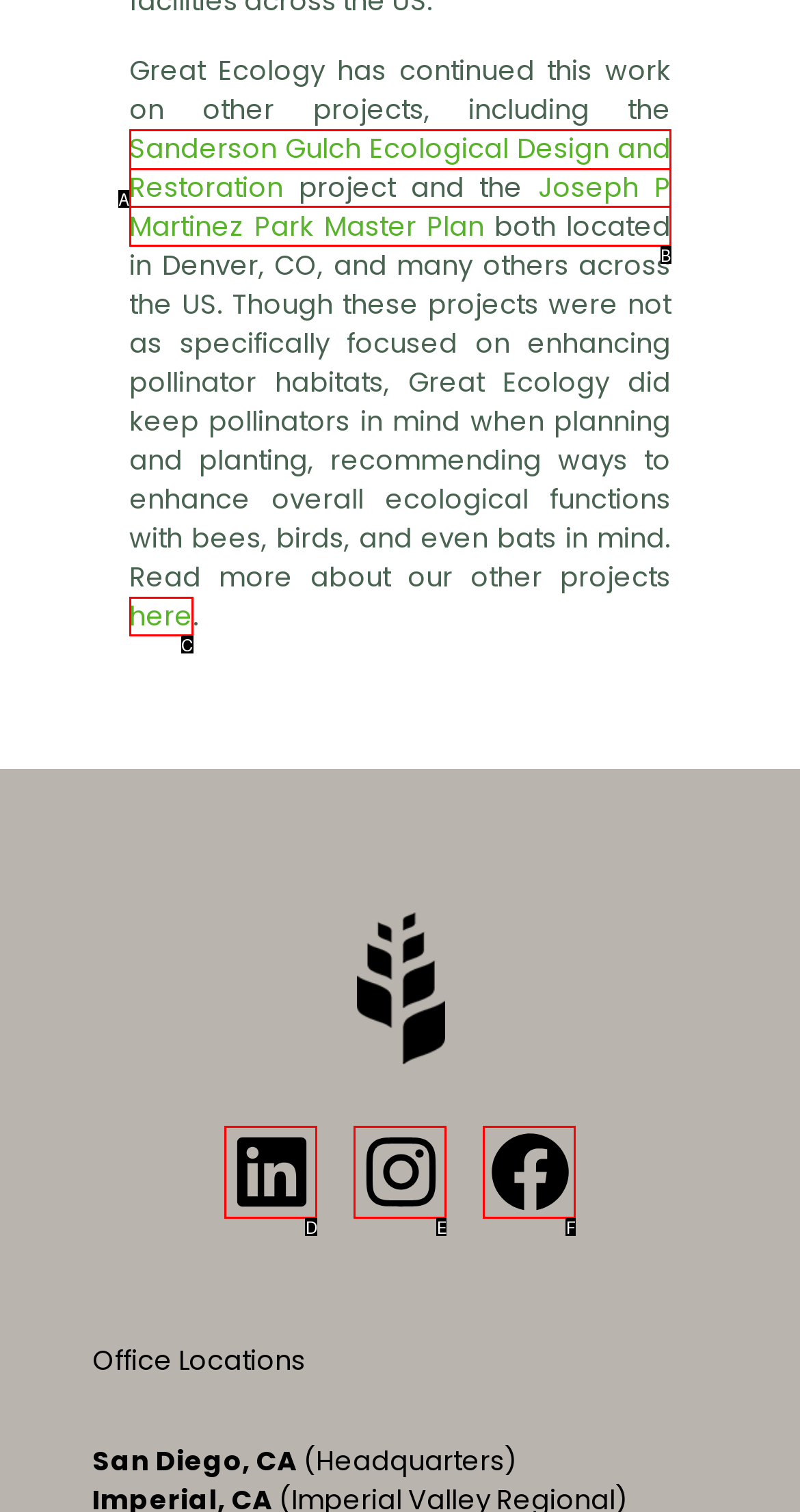Tell me which one HTML element best matches the description: LinkedIn
Answer with the option's letter from the given choices directly.

D